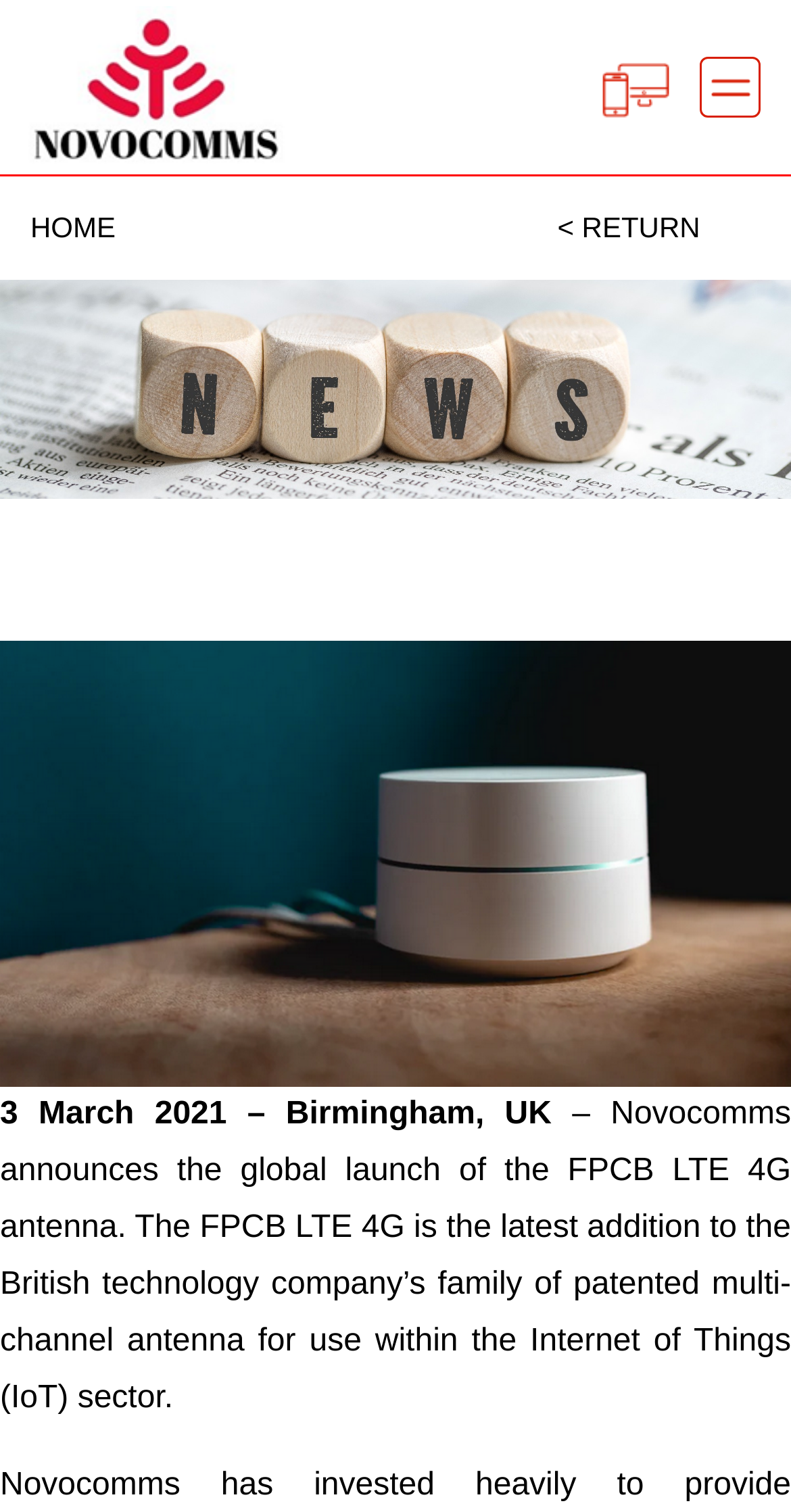Explain the contents of the webpage comprehensively.

The webpage appears to be a news article or press release from Novocomms, a British technology company. At the top left of the page, there is a link with no text, accompanied by a small image. Below this, there is a larger image that spans the entire width of the page. 

On the top right, there are three small images aligned horizontally. 

The main navigation menu is located at the top center, with a link labeled "HOME". 

Below the navigation menu, there is a large banner image that takes up most of the page width. 

Further down, there is a news article or press release with a date and location "3 March 2021 – Birmingham, UK" at the top. The article announces the global launch of the FPCB LTE 4G antenna, a new product from Novocomms, and provides a brief description of its features and purpose in the Internet of Things (IoT) sector.